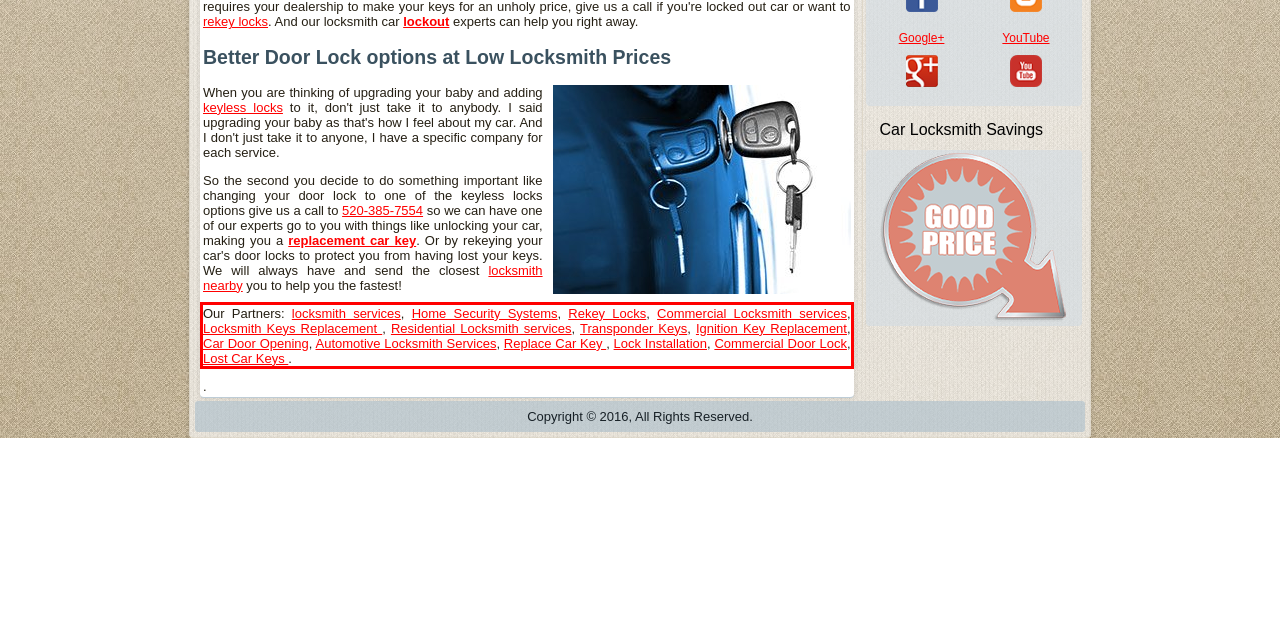From the provided screenshot, extract the text content that is enclosed within the red bounding box.

Our Partners: locksmith services, Home Security Systems, Rekey Locks, Commercial Locksmith services, Locksmith Keys Replacement , Residential Locksmith services, Transponder Keys, Ignition Key Replacement, Car Door Opening, Automotive Locksmith Services, Replace Car Key , Lock Installation, Commercial Door Lock, Lost Car Keys .